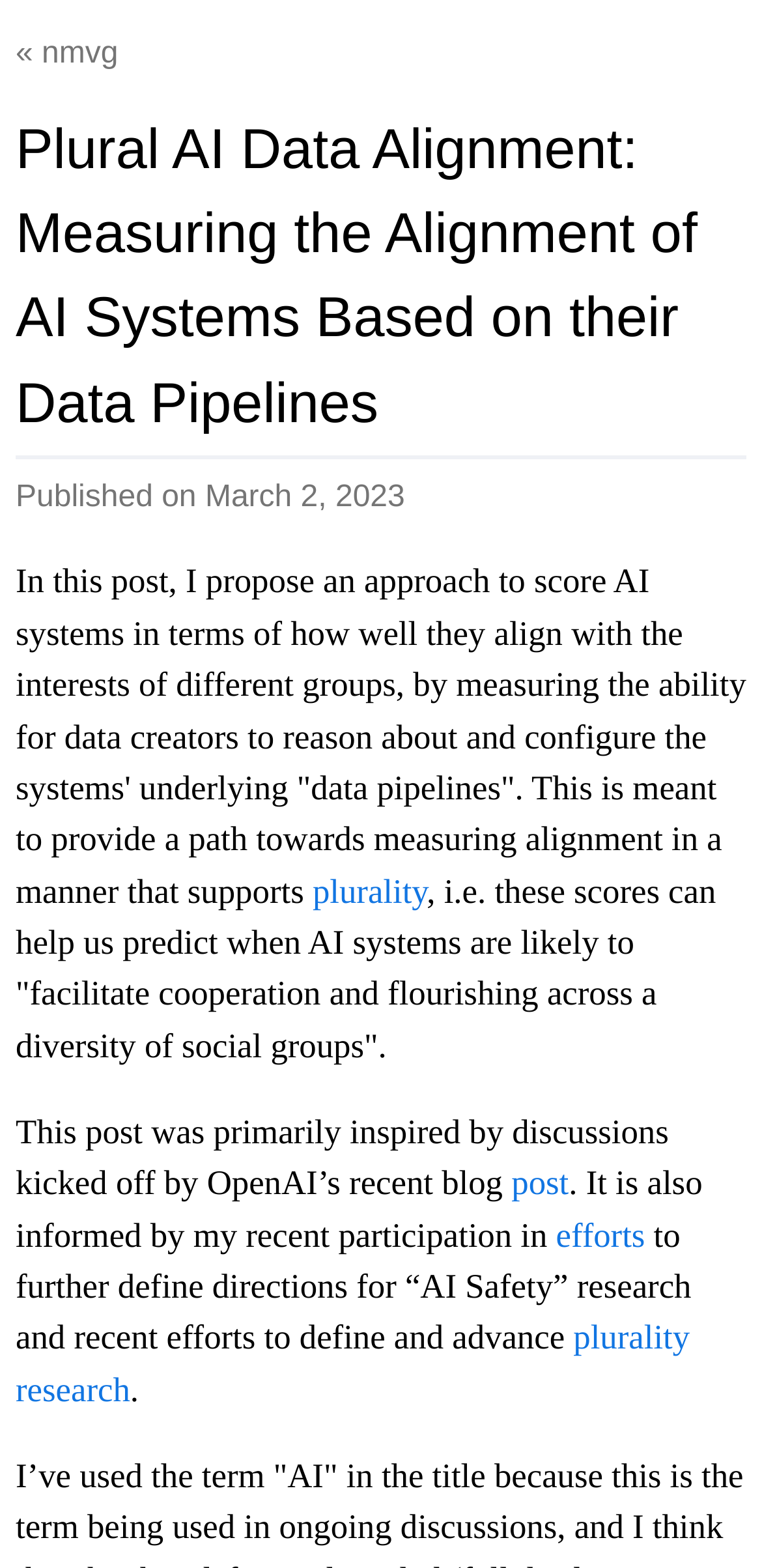Find the bounding box coordinates of the UI element according to this description: "plurality research".

[0.021, 0.841, 0.905, 0.898]